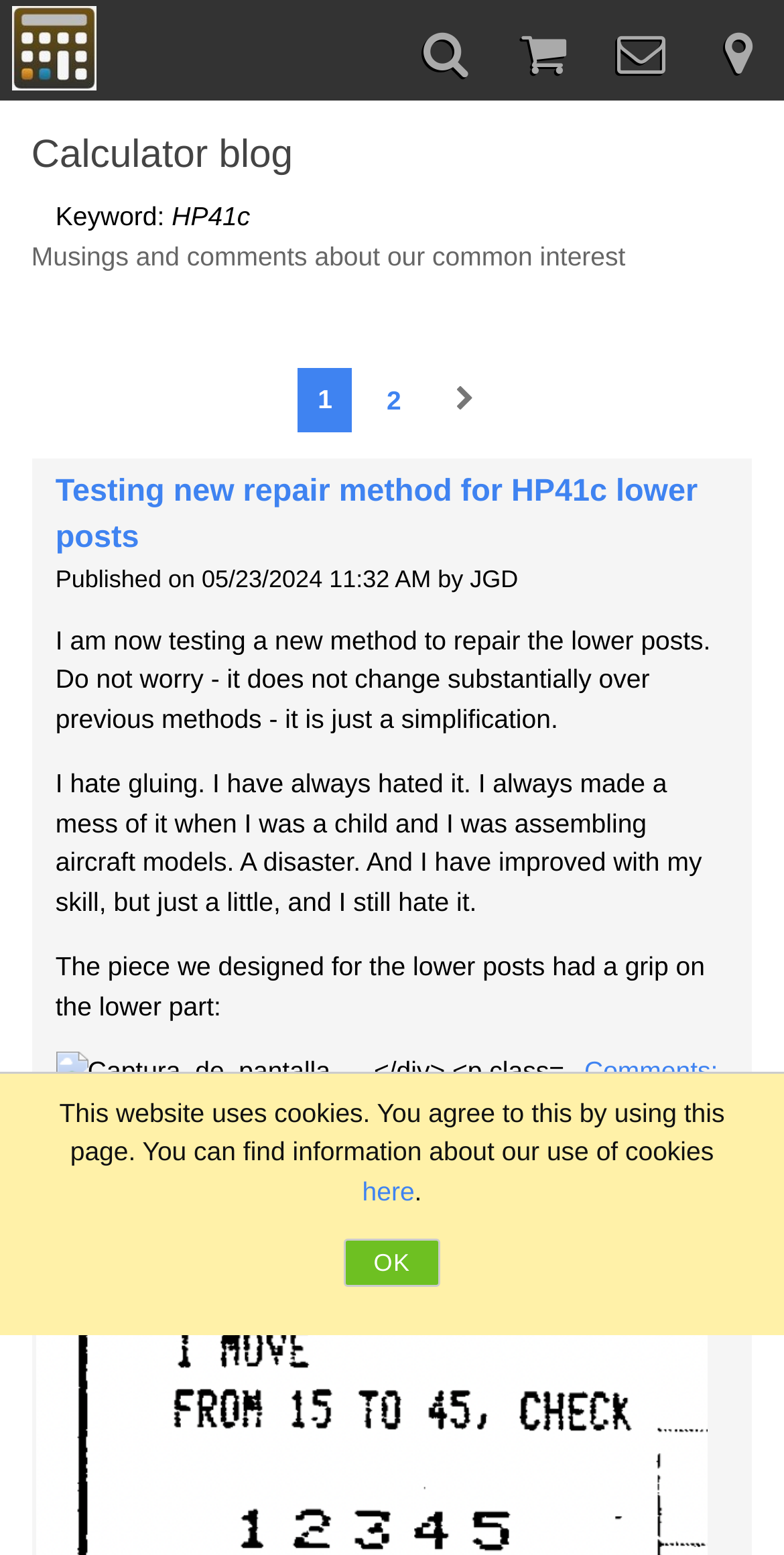Please determine the bounding box coordinates of the clickable area required to carry out the following instruction: "Go to the second page". The coordinates must be four float numbers between 0 and 1, represented as [left, top, right, bottom].

[0.468, 0.239, 0.537, 0.275]